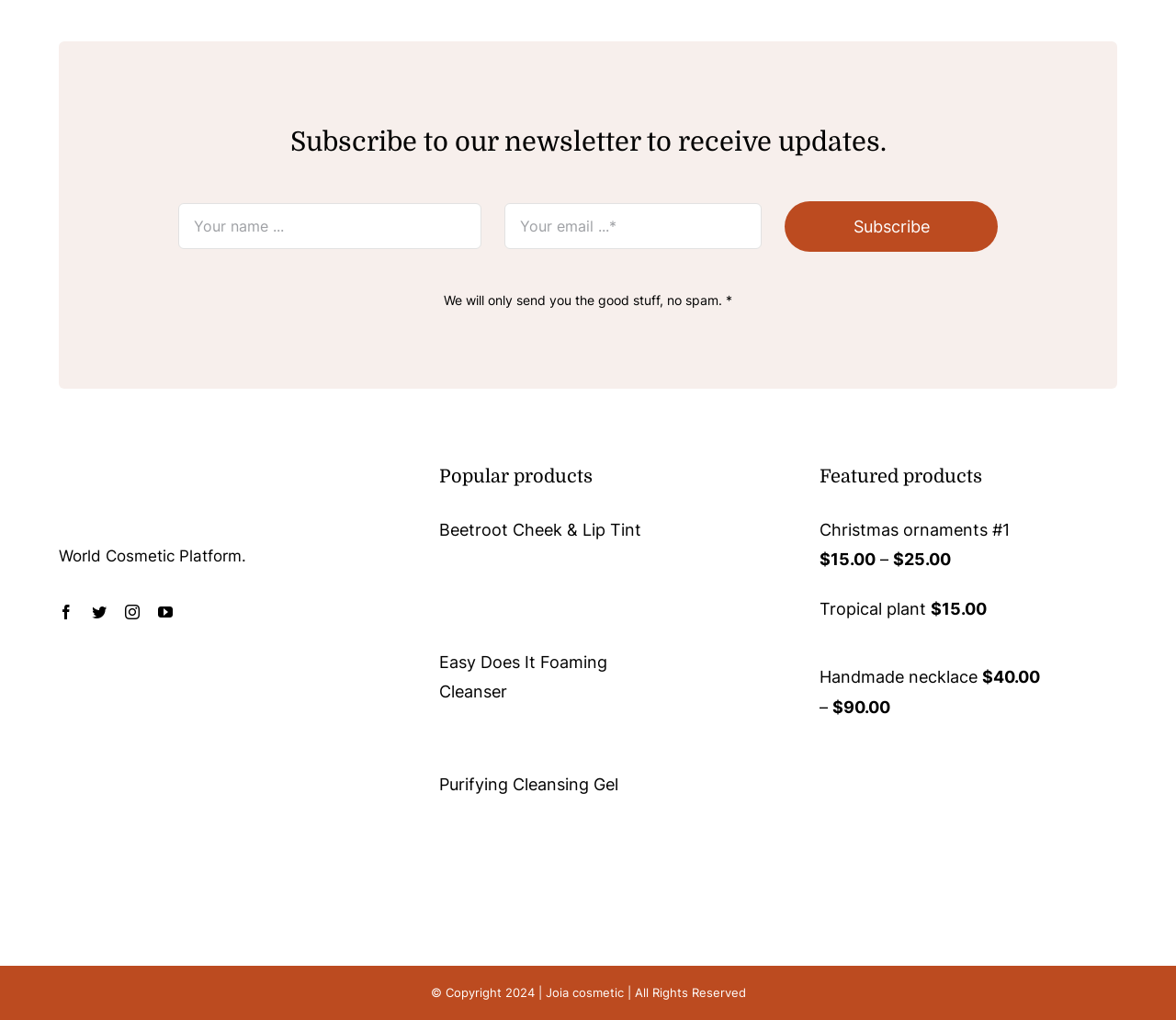Examine the screenshot and answer the question in as much detail as possible: What is the purpose of the newsletter subscription?

The purpose of the newsletter subscription can be inferred from the heading 'Subscribe to our newsletter to receive updates.' which is located at the top of the webpage, indicating that the newsletter is used to send updates to subscribers.